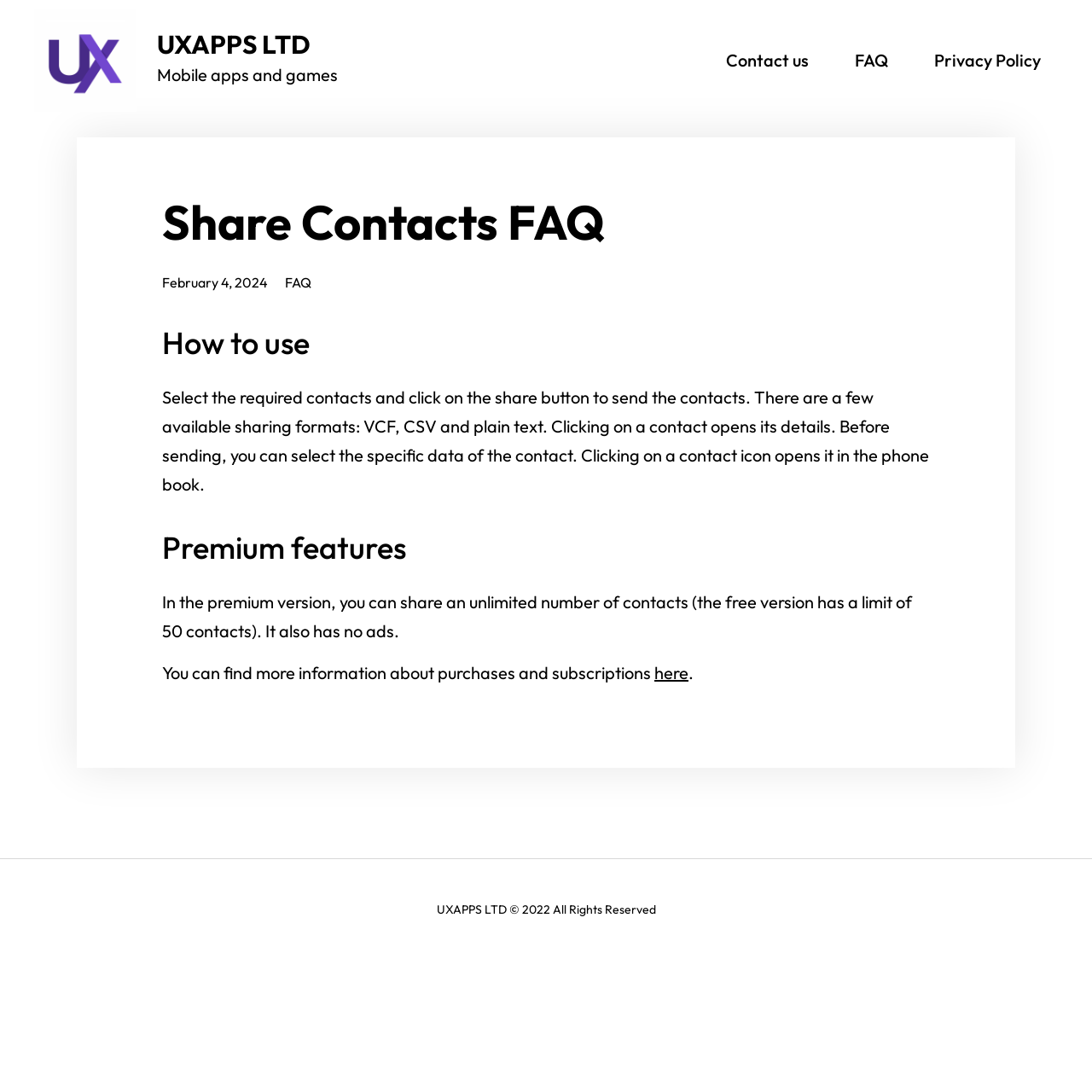Could you please study the image and provide a detailed answer to the question:
What is the purpose of the 'Share Contacts' feature?

The purpose of the 'Share Contacts' feature can be inferred from the instructions provided in the 'How to use' section, which explains that users can select the required contacts and click on the share button to send the contacts in various formats.